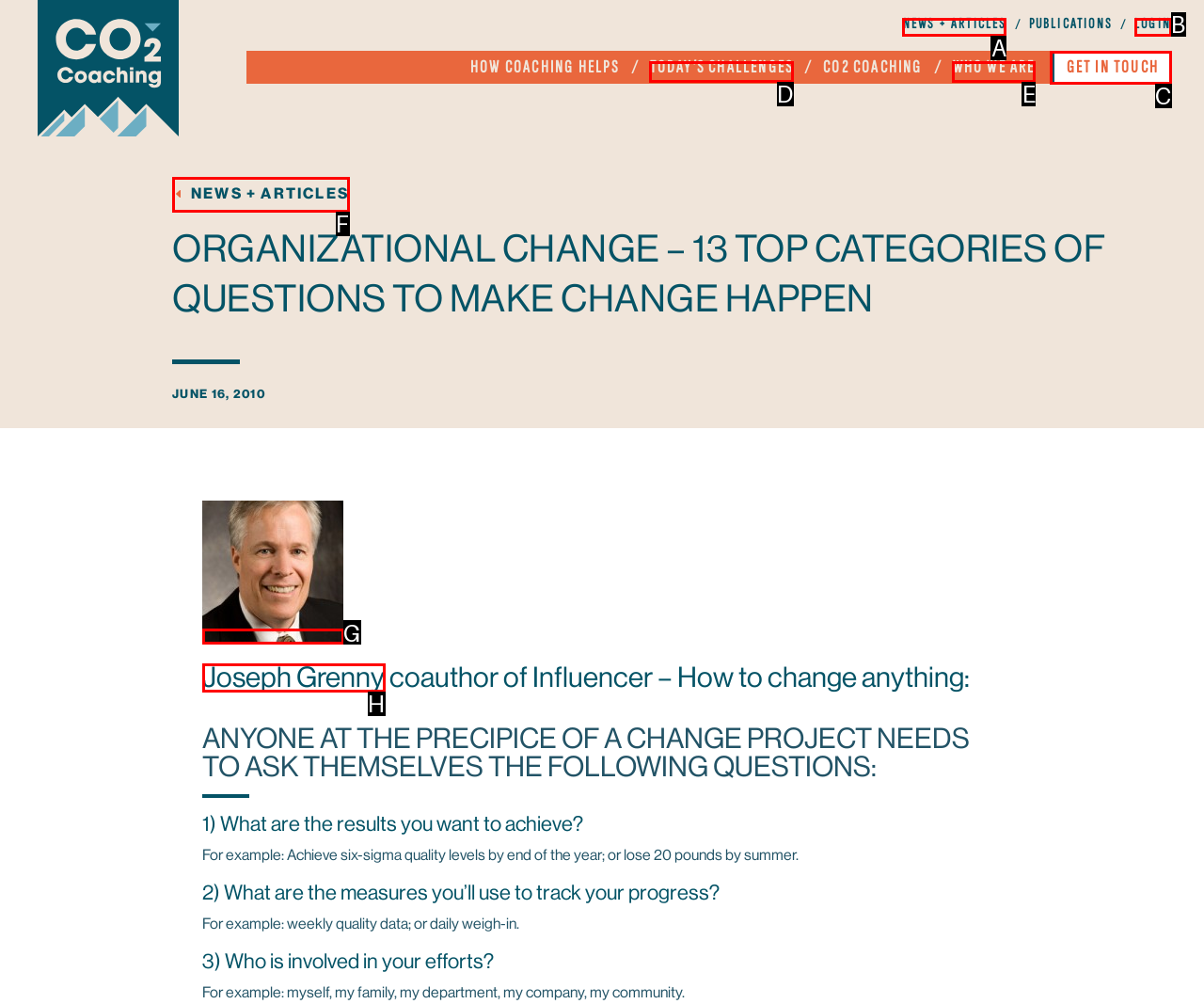Given the description: Who We Are, select the HTML element that matches it best. Reply with the letter of the chosen option directly.

E